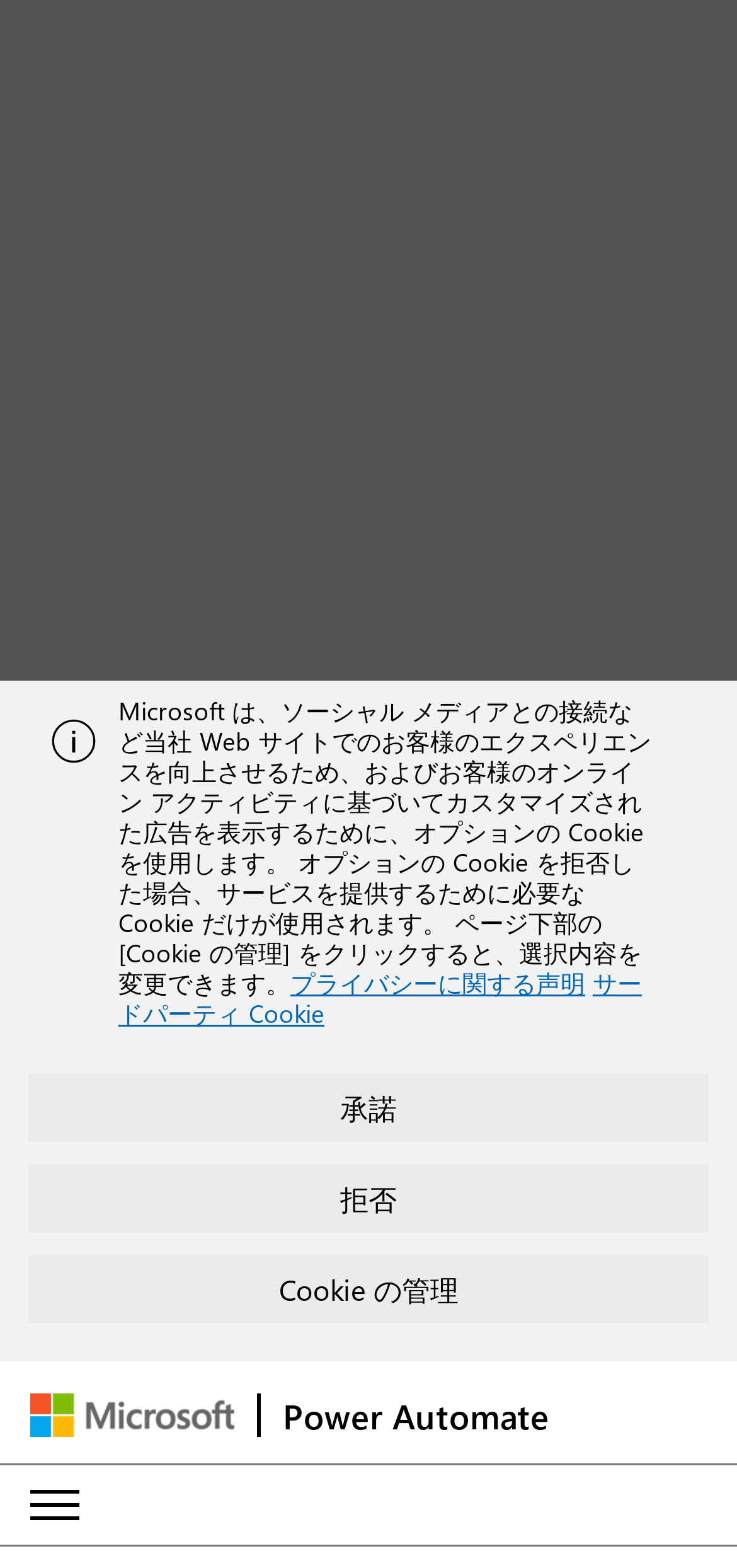Extract the bounding box for the UI element that matches this description: "alt="Anthropocene Institute"".

None